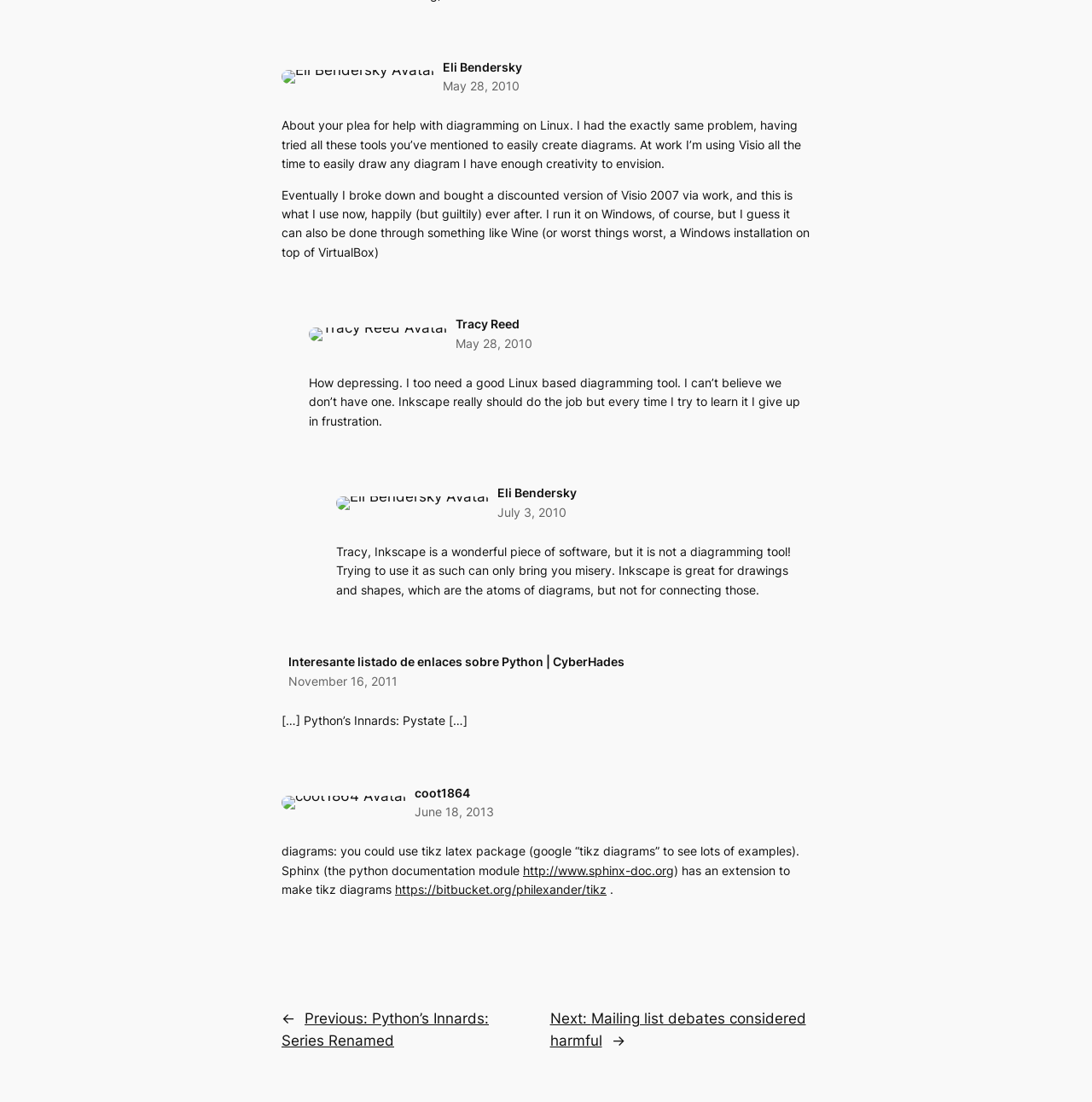Please find the bounding box for the UI element described by: "Eli Bendersky".

[0.456, 0.376, 0.528, 0.39]